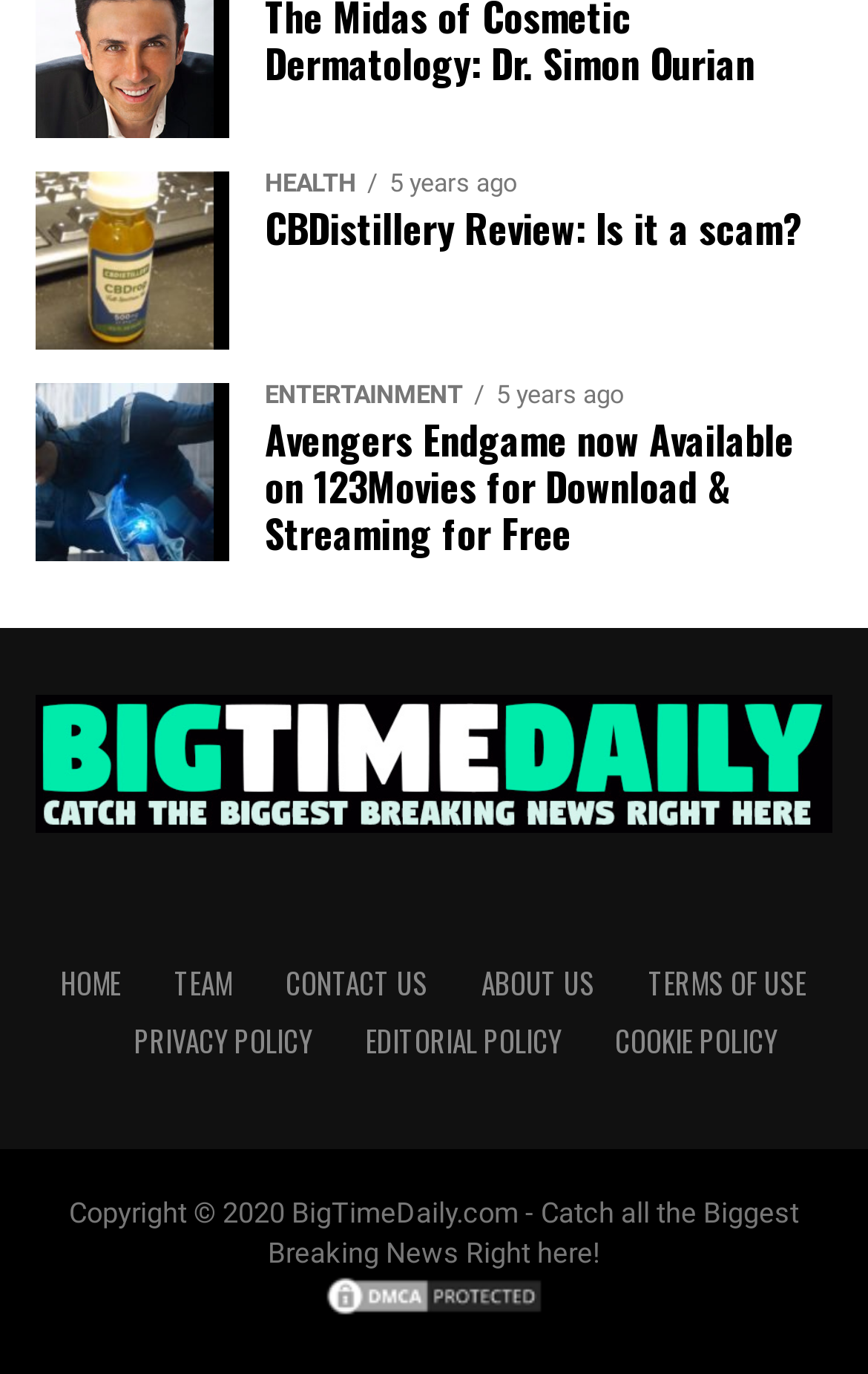Predict the bounding box coordinates of the area that should be clicked to accomplish the following instruction: "View the photo of Chris Andrews". The bounding box coordinates should consist of four float numbers between 0 and 1, i.e., [left, top, right, bottom].

None